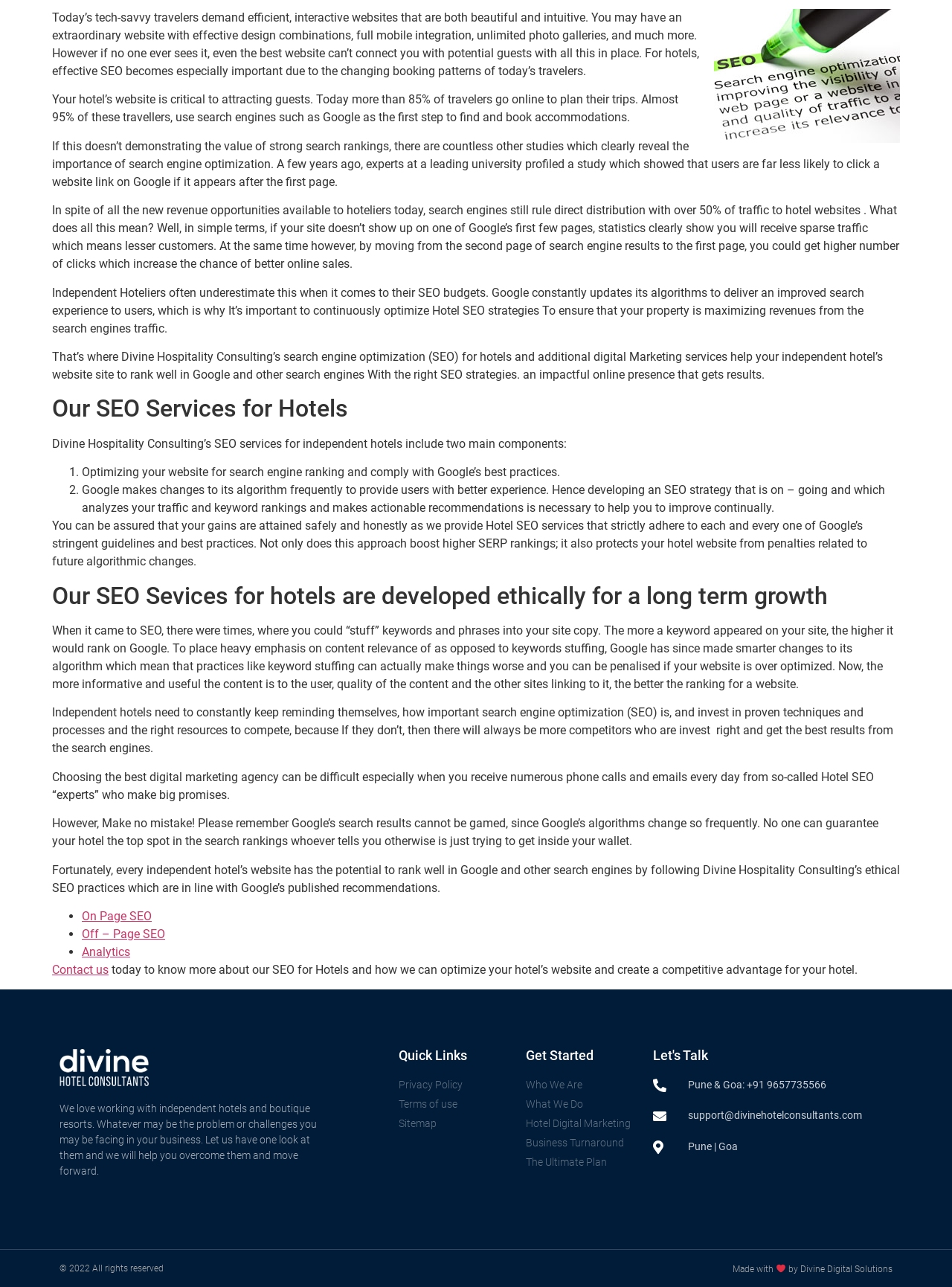Based on the image, please elaborate on the answer to the following question:
What are the two main components of Divine Hospitality Consulting's SEO services?

According to the webpage, Divine Hospitality Consulting's SEO services for independent hotels include two main components: optimizing the hotel's website for search engine ranking and developing an ongoing SEO strategy that analyzes traffic and keyword rankings and makes actionable recommendations.